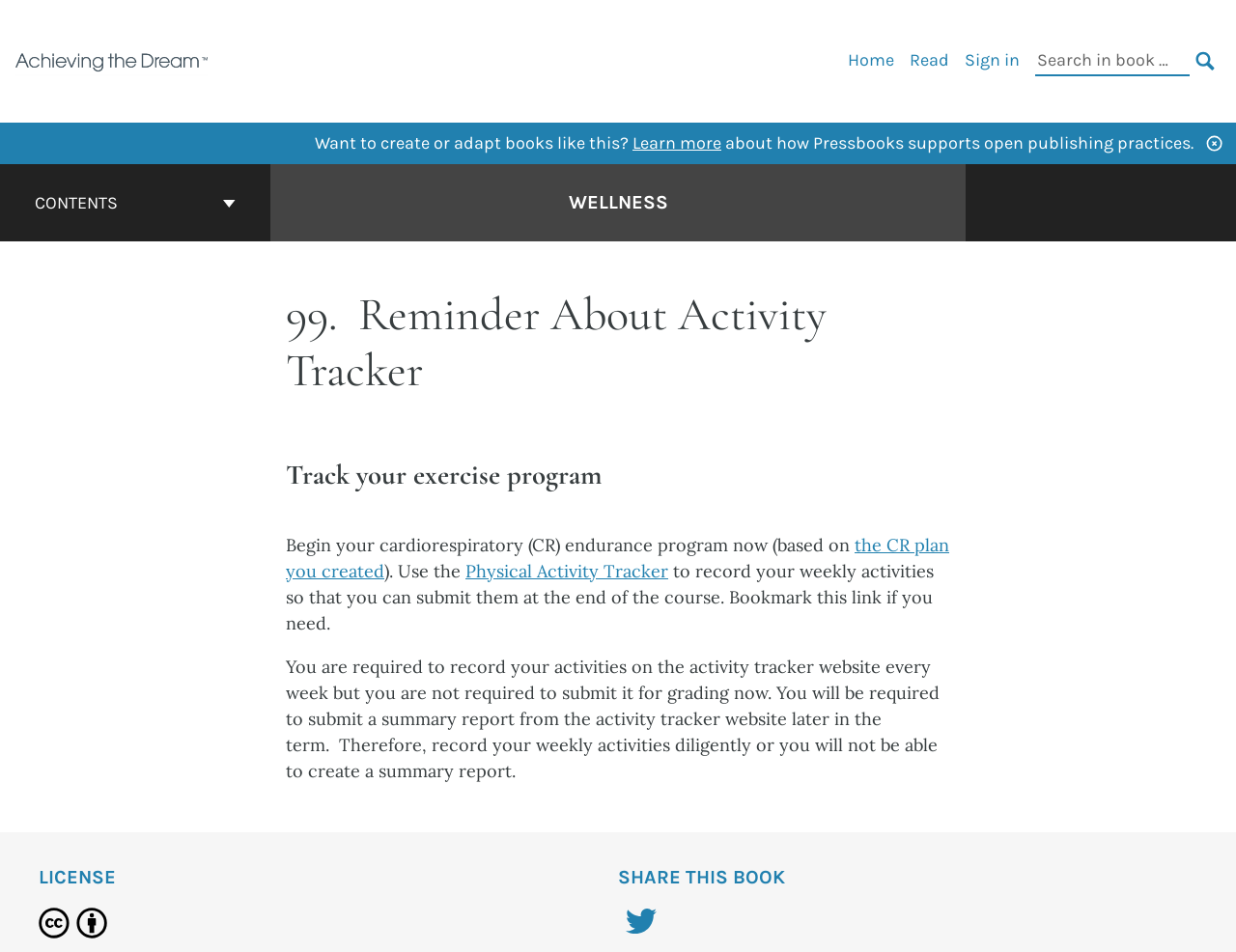Use a single word or phrase to respond to the question:
How often do I need to record my activities on the activity tracker website?

Every week